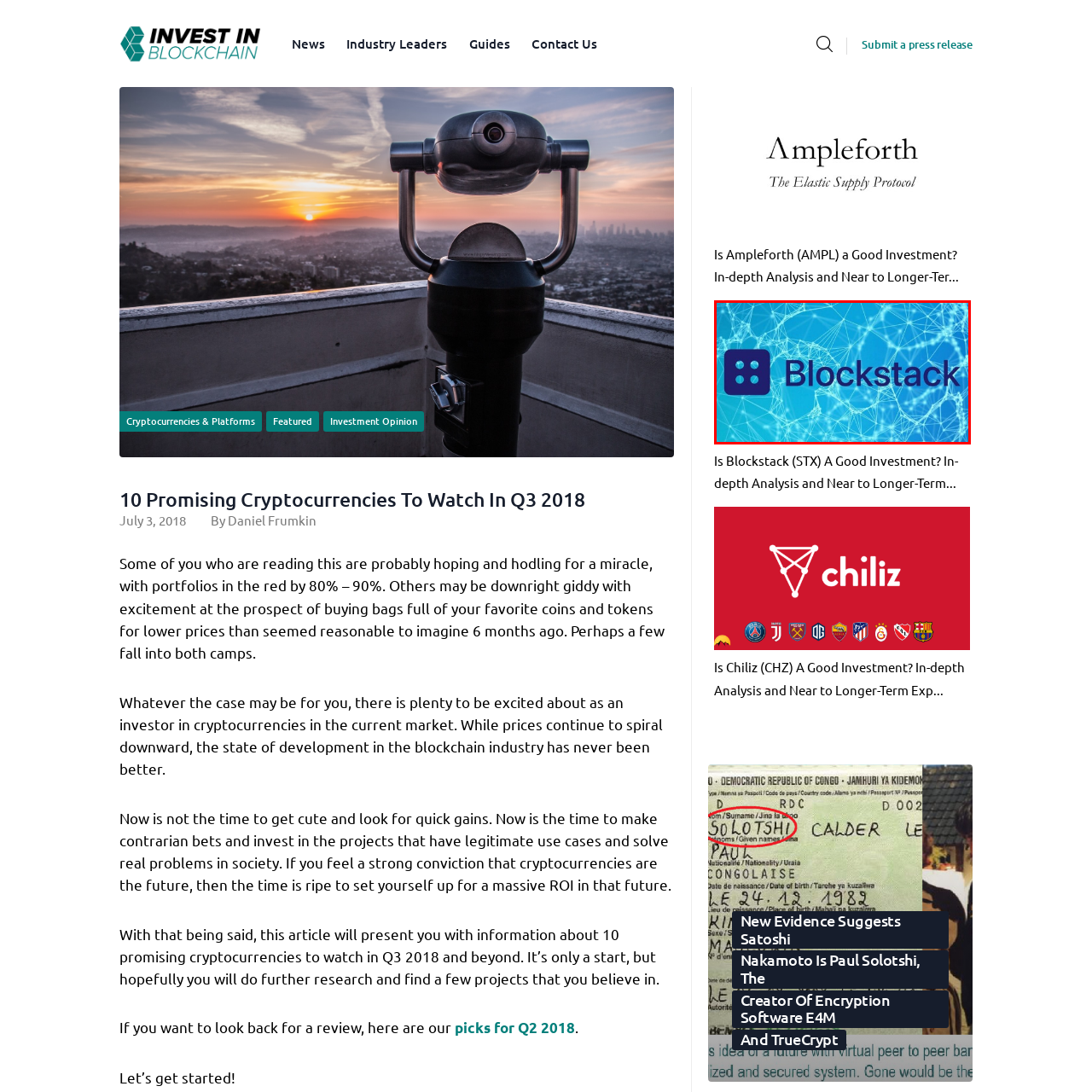What does the background of the logo represent?
Direct your attention to the highlighted area in the red bounding box of the image and provide a detailed response to the question.

The caption explains that the background of interconnected lines and nodes signifies the decentralized nature of blockchain technology, which is a key aspect of Blockstack's platform.